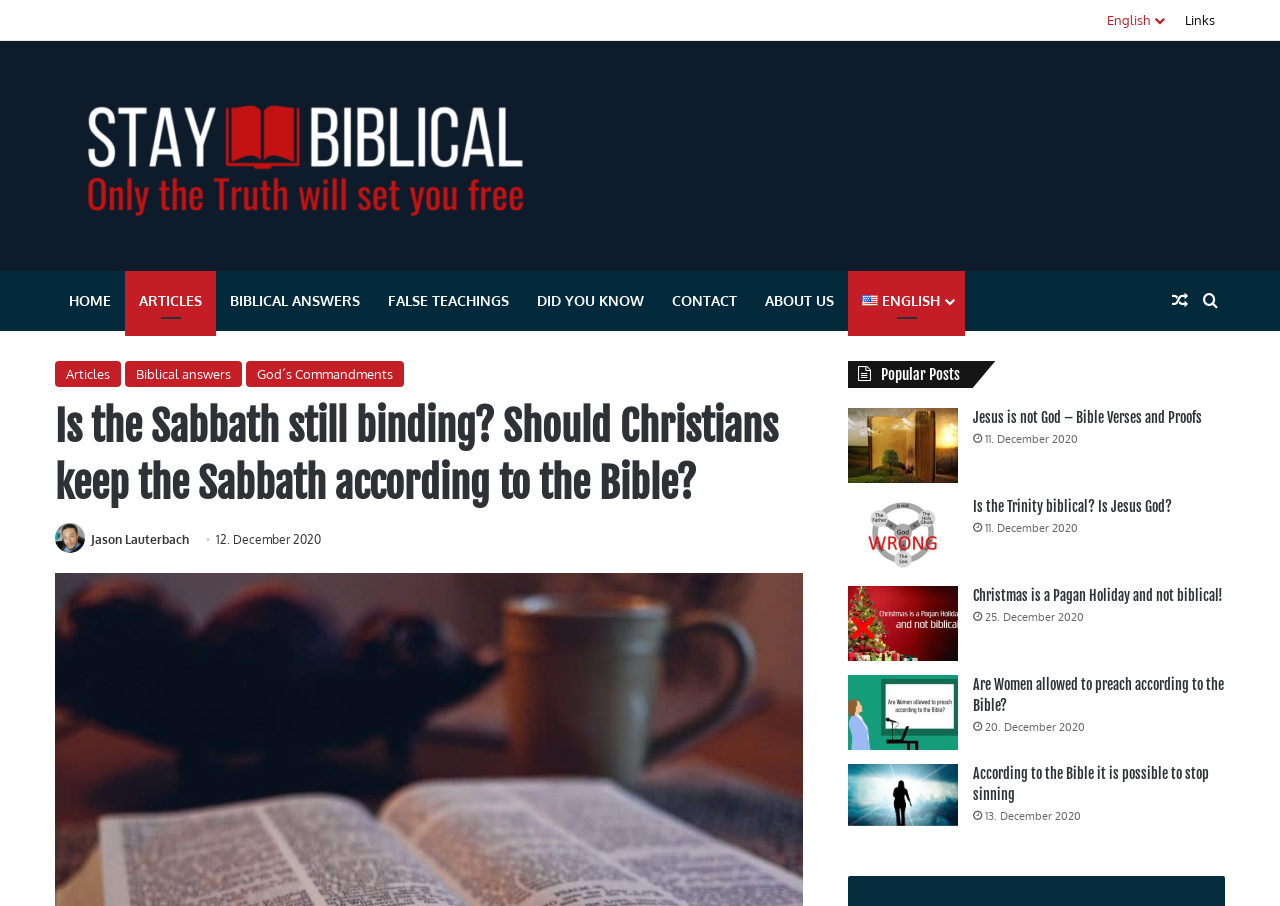Answer the question briefly using a single word or phrase: 
What is the topic of the article?

Sabbath and keeping it holy